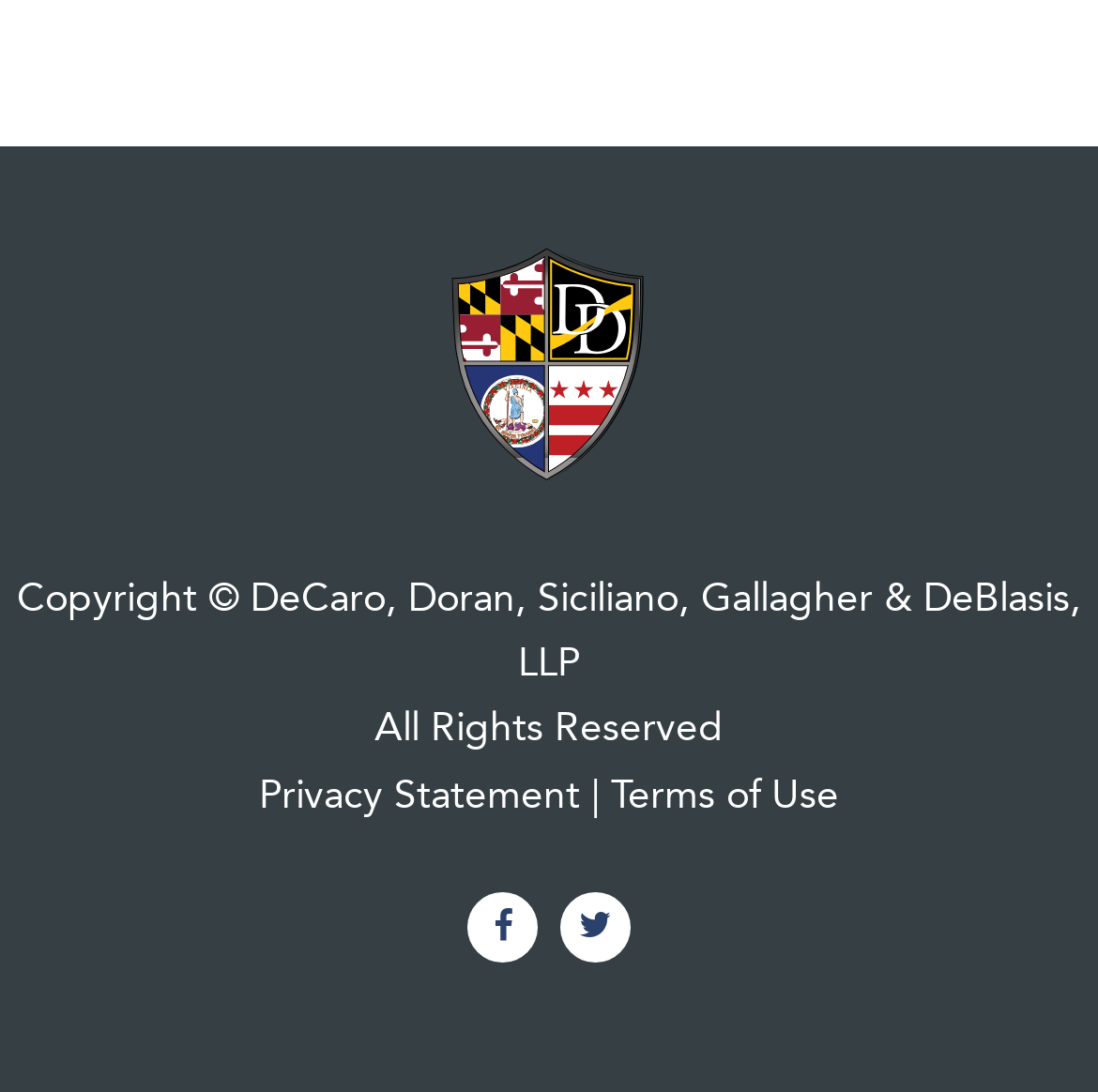Identify the bounding box for the given UI element using the description provided. Coordinates should be in the format (top-left x, top-left y, bottom-right x, bottom-right y) and must be between 0 and 1. Here is the description: T

[0.51, 0.817, 0.574, 0.881]